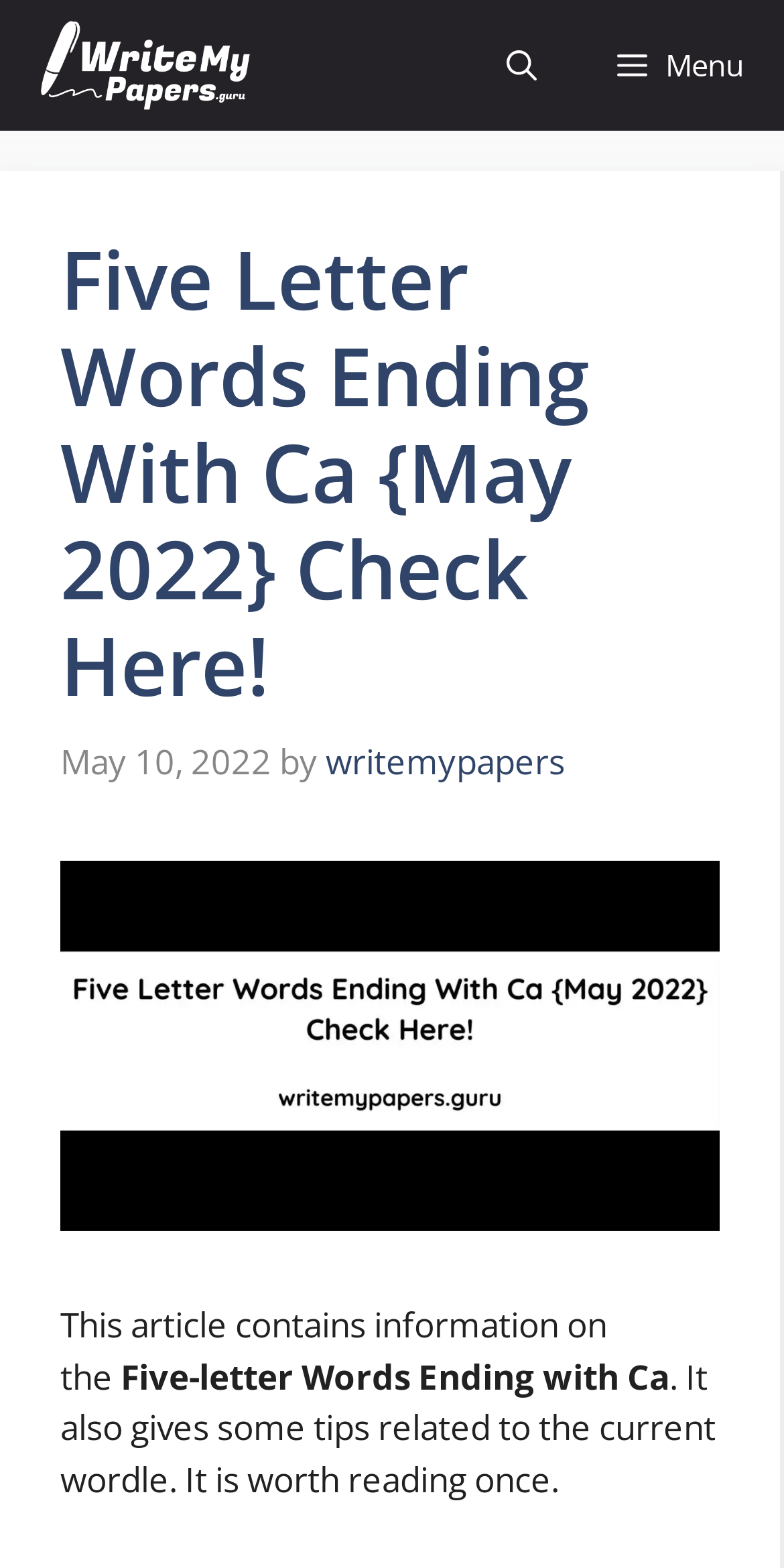Bounding box coordinates are specified in the format (top-left x, top-left y, bottom-right x, bottom-right y). All values are floating point numbers bounded between 0 and 1. Please provide the bounding box coordinate of the region this sentence describes: Menu

[0.736, 0.0, 1.0, 0.083]